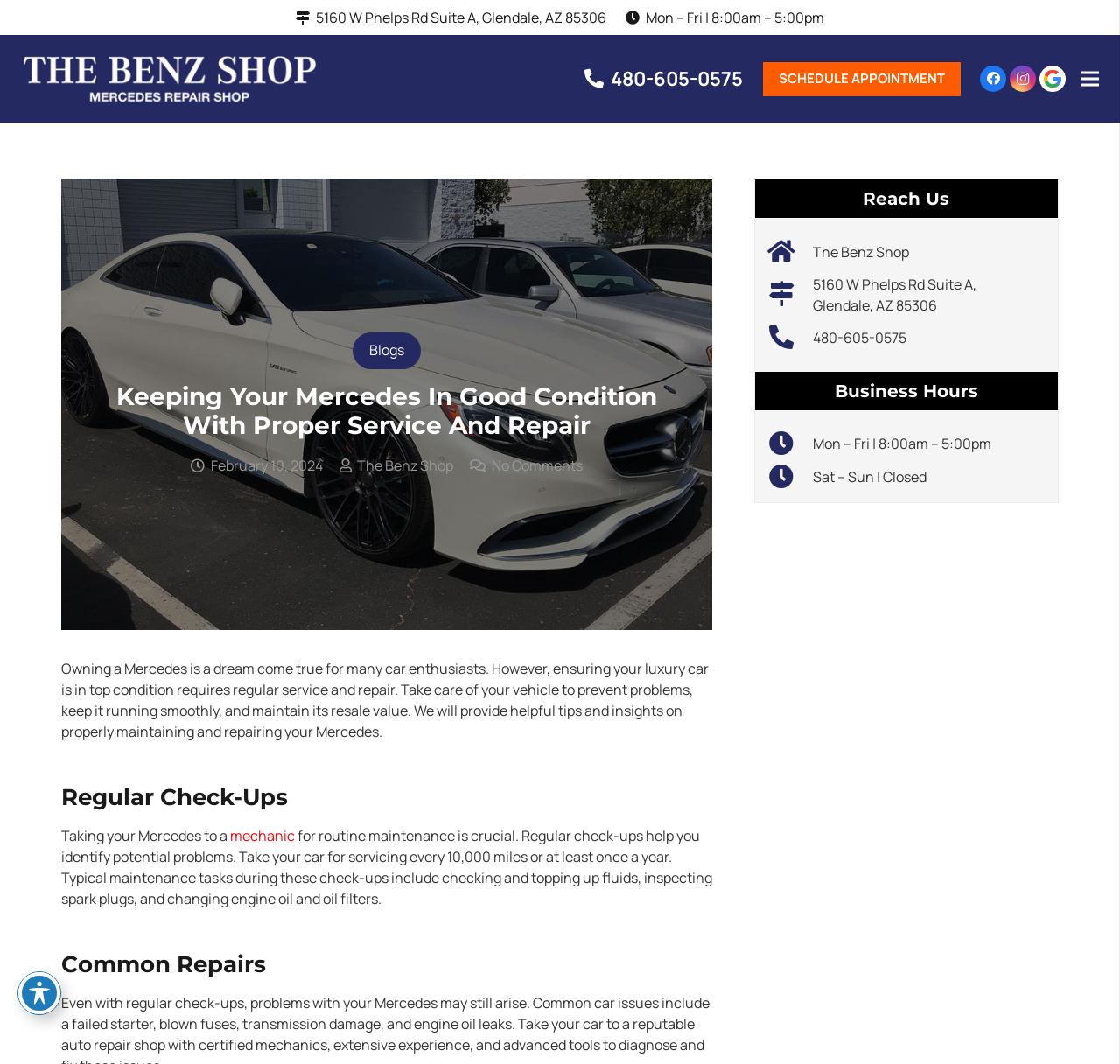Please determine the bounding box coordinates of the clickable area required to carry out the following instruction: "View the business hours". The coordinates must be four float numbers between 0 and 1, represented as [left, top, right, bottom].

[0.726, 0.408, 0.885, 0.426]